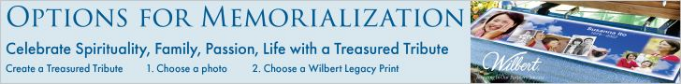Give an elaborate caption for the image.

The image displays a promotional banner titled "Options for Memorialization," emphasizing the importance of celebrating spirituality, family, passion, and life through commemorative tributes. The text encourages viewers to create a treasured tribute by following two key steps: selecting a meaningful photo and choosing a Wilbert Legacy Print. Accompanying the text is a visually appealing layout that features images of cherished memories, likely illustrating various personalized memorial options. This banner effectively communicates the message of honoring loved ones in a thoughtful and personalized manner, contributing to the overall theme of remembrance and celebration of life.